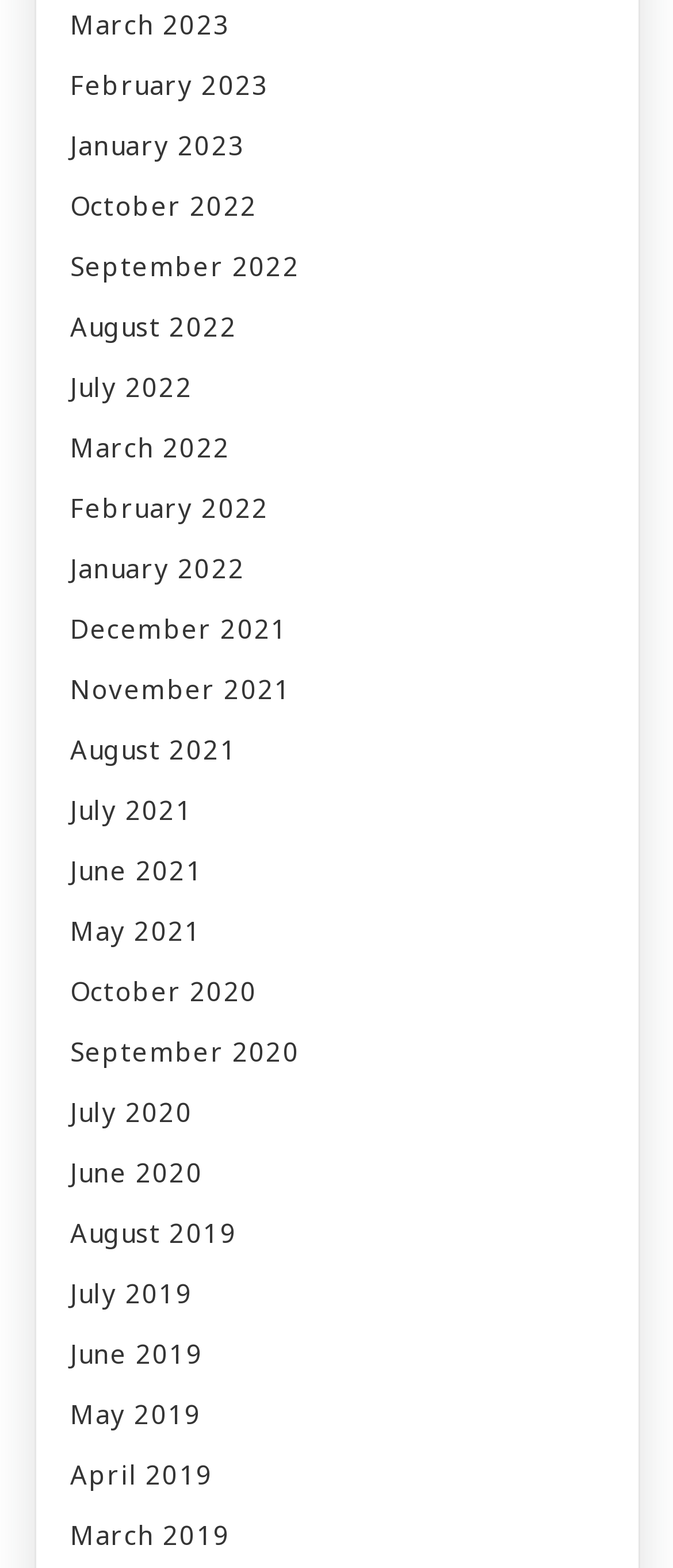Please locate the bounding box coordinates for the element that should be clicked to achieve the following instruction: "access March 2019". Ensure the coordinates are given as four float numbers between 0 and 1, i.e., [left, top, right, bottom].

[0.104, 0.96, 0.896, 0.998]